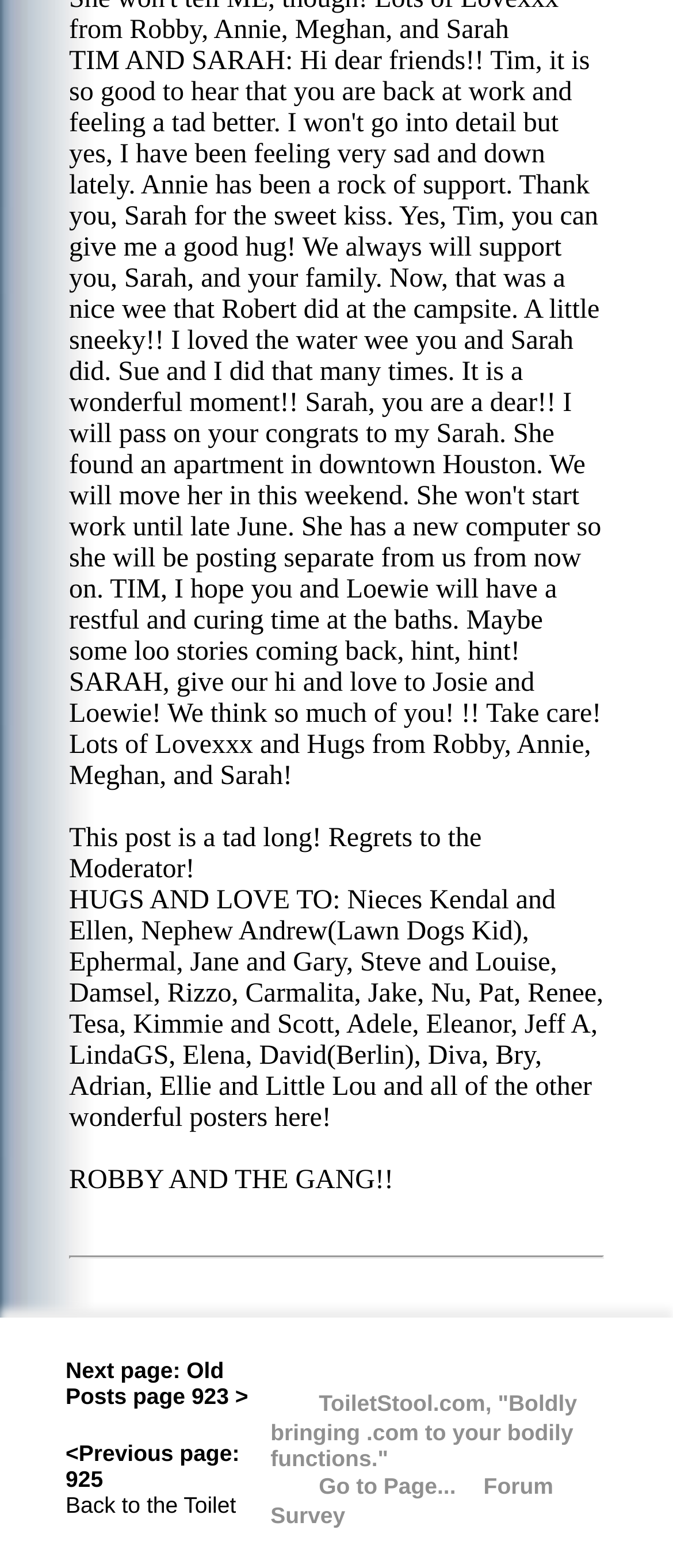How many links are on this page?
Please answer the question with a single word or phrase, referencing the image.

7